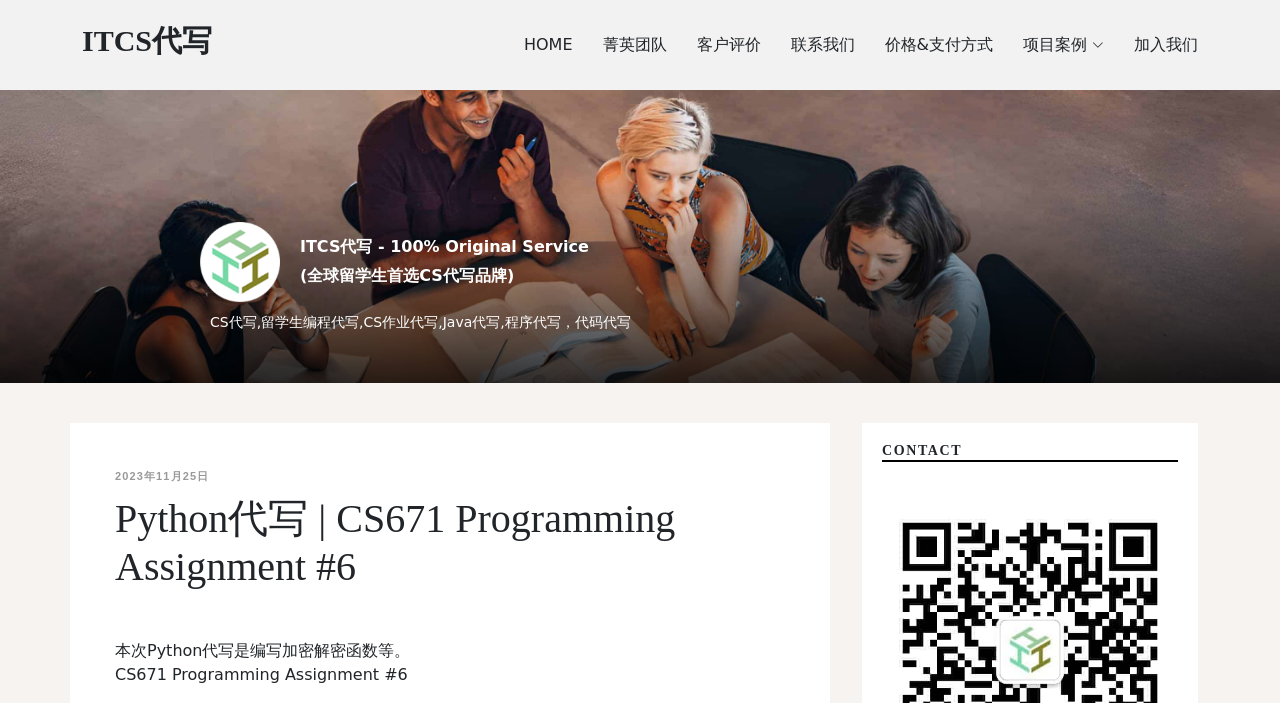Provide a brief response to the question below using a single word or phrase: 
How many navigation links are there?

7